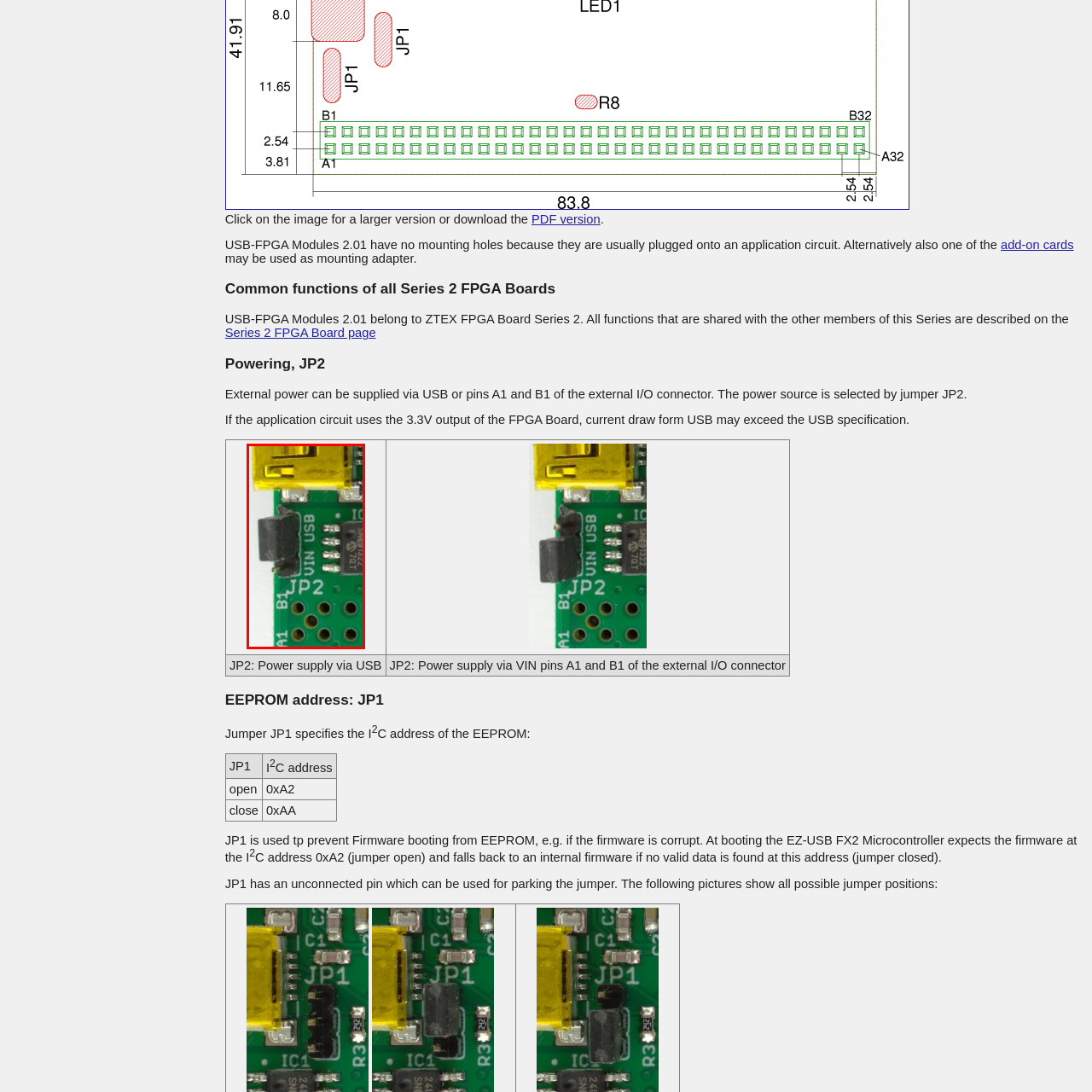Focus on the area marked by the red box, What is the importance of power management? 
Answer briefly using a single word or phrase.

Ensuring proper power configurations